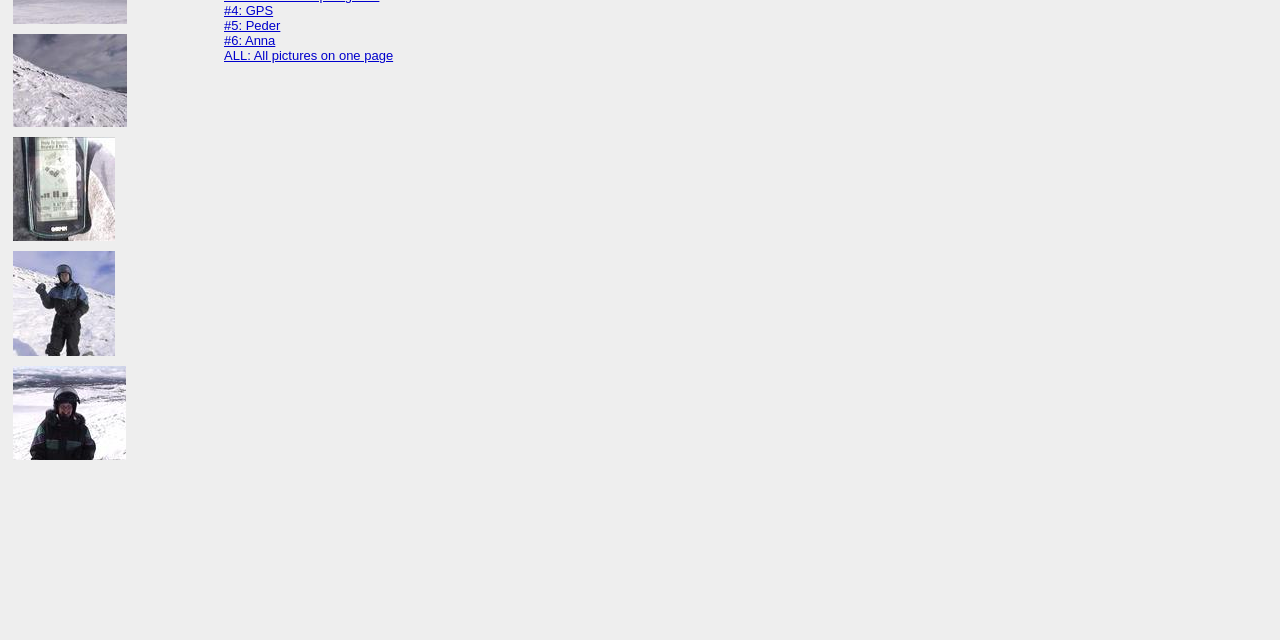Identify the bounding box coordinates of the HTML element based on this description: "#6: Anna".

[0.175, 0.052, 0.215, 0.075]